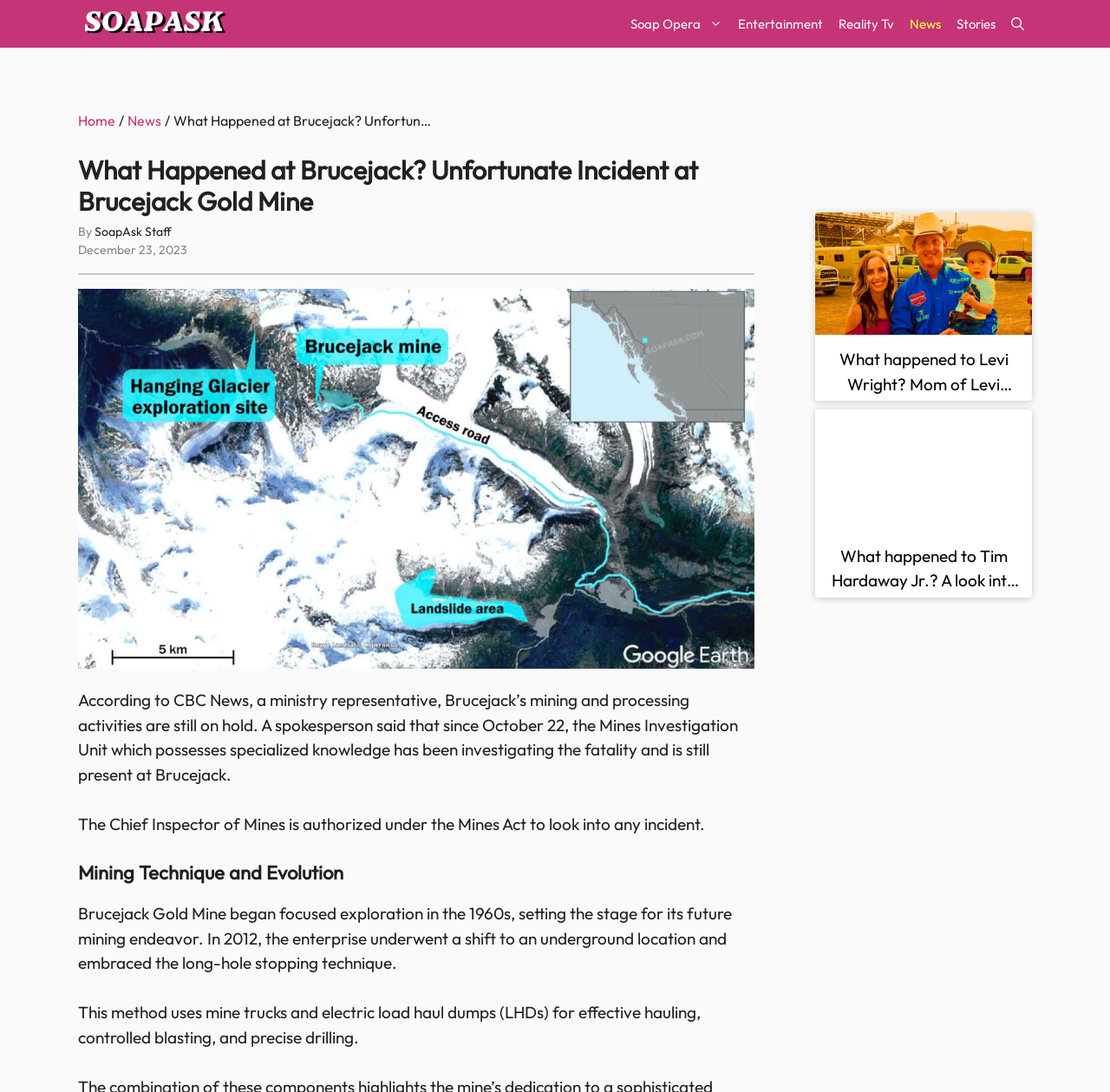Show the bounding box coordinates of the region that should be clicked to follow the instruction: "Go to the 'News' page."

[0.115, 0.099, 0.145, 0.122]